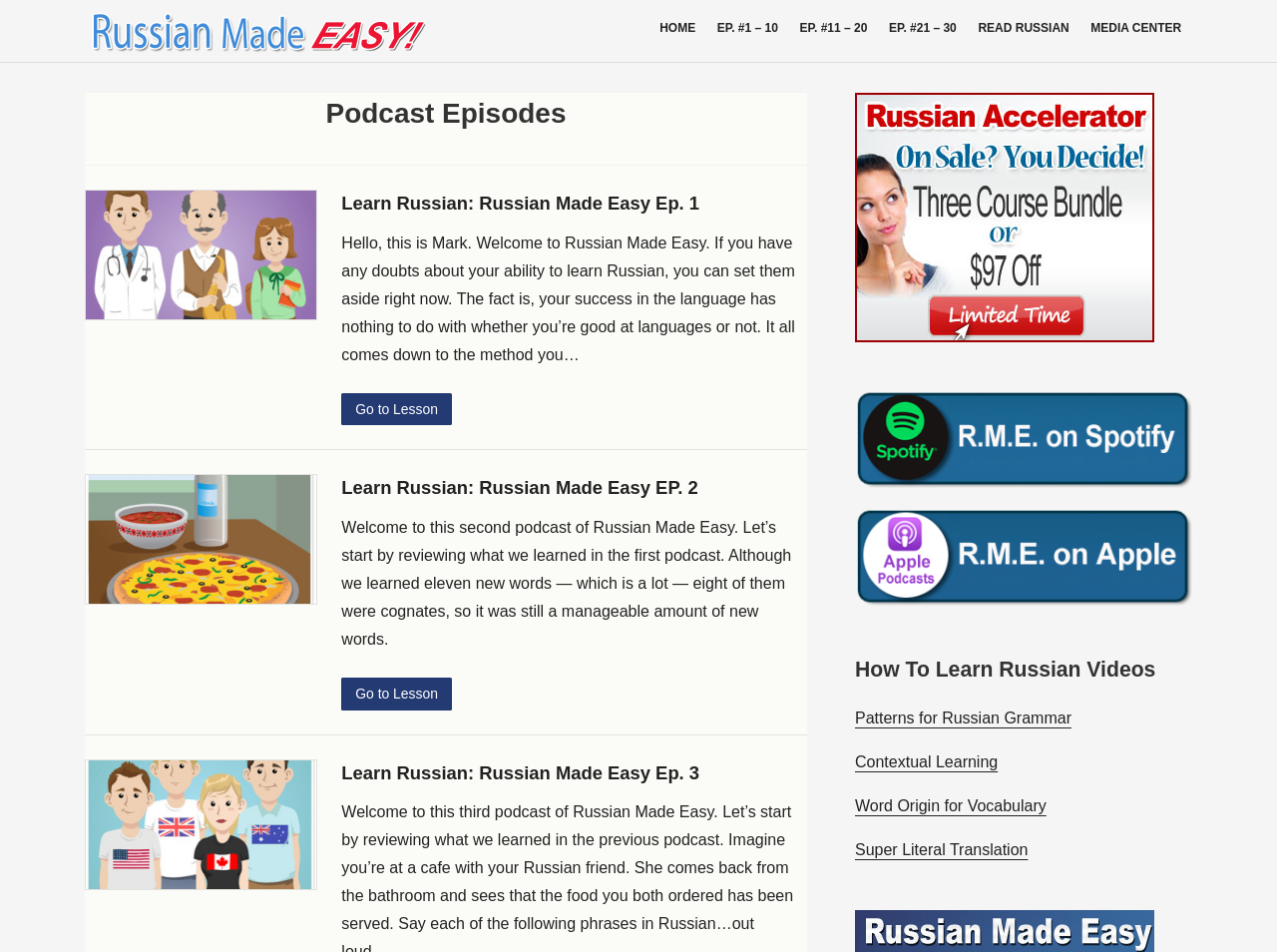Please specify the bounding box coordinates of the region to click in order to perform the following instruction: "Go to EP. #1 – 10".

[0.553, 0.007, 0.618, 0.051]